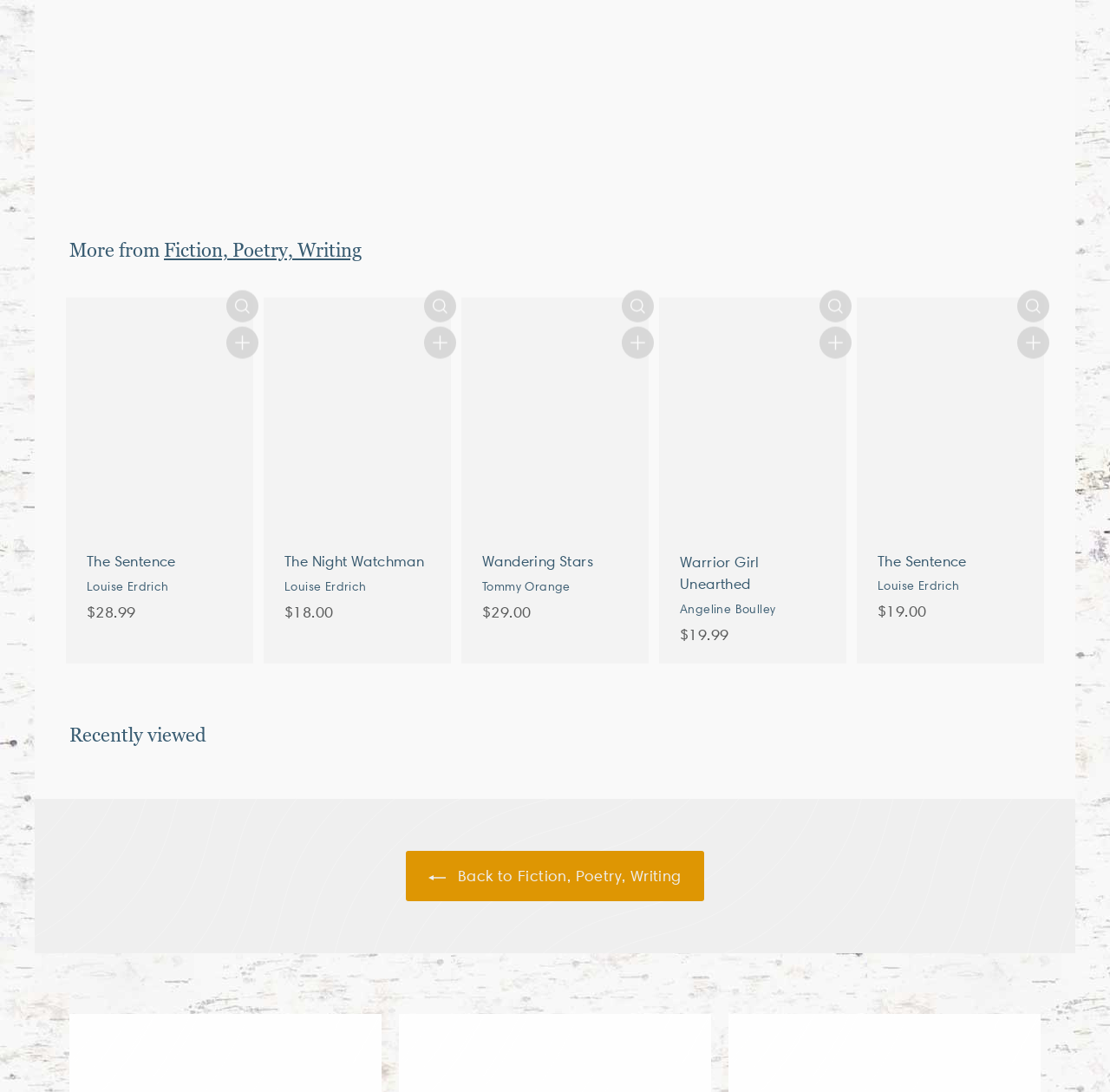Determine the bounding box of the UI component based on this description: "import 'components/icon'; Quick shop". The bounding box coordinates should be four float values between 0 and 1, i.e., [left, top, right, bottom].

[0.382, 0.269, 0.411, 0.298]